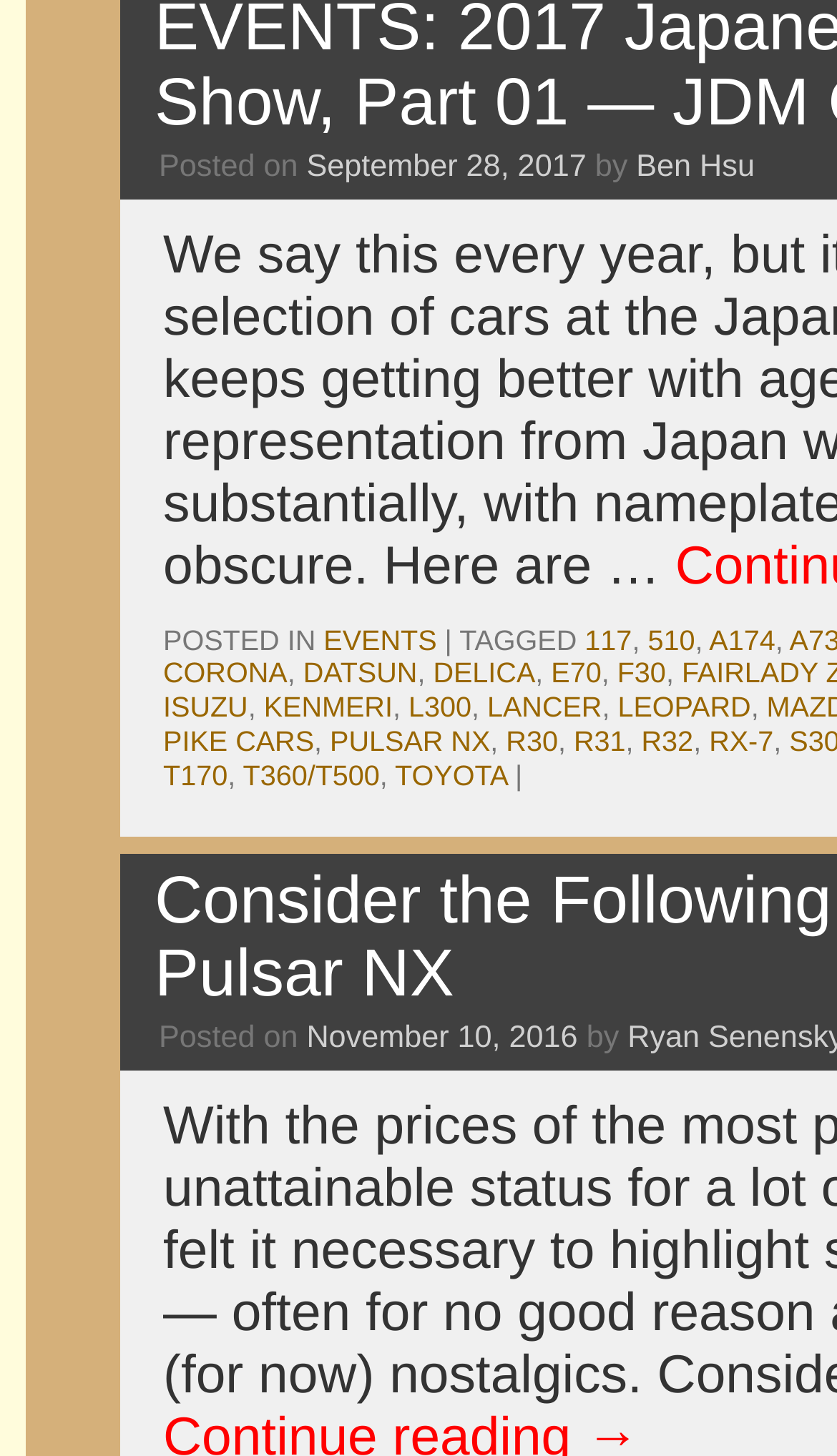Look at the image and give a detailed response to the following question: What is the second category listed?

I found the second category listed by looking at the section below the first post, where it says 'POSTED IN' followed by a list of categories, and the second one is 'CORONA'.